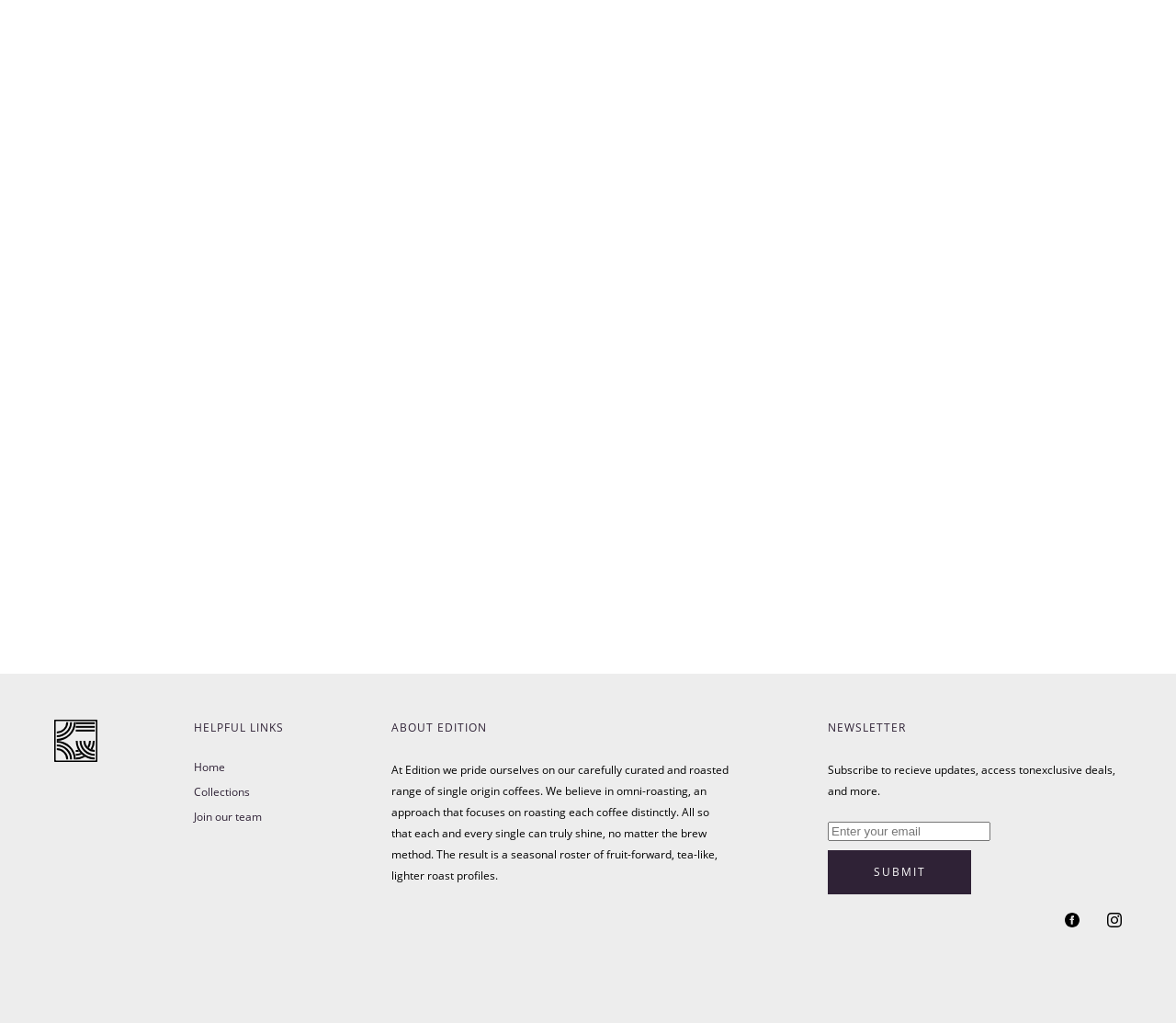What is the type of text that describes Edition's approach to coffee?
Please provide a single word or phrase based on the screenshot.

StaticText